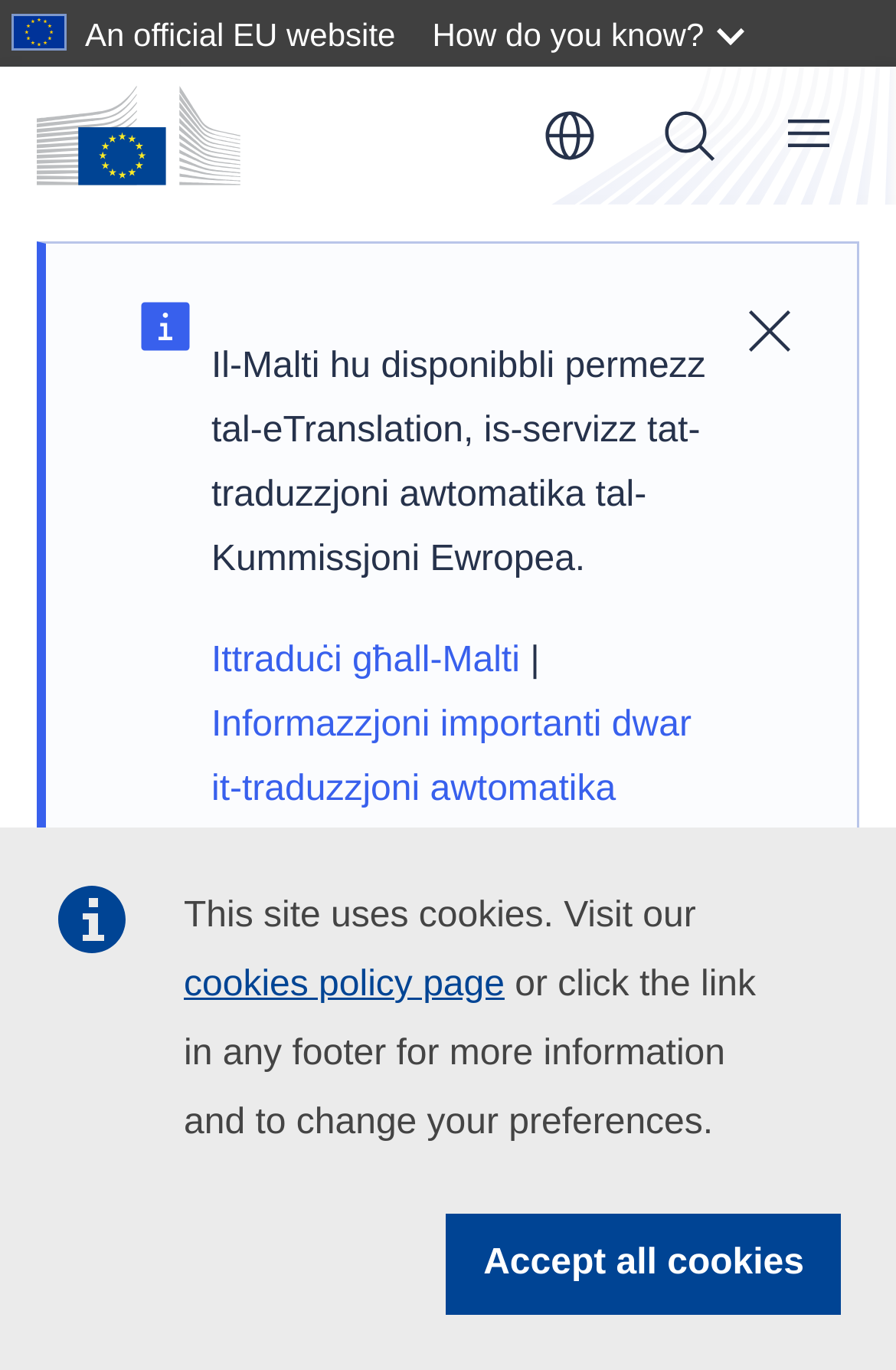Provide the bounding box coordinates of the area you need to click to execute the following instruction: "Skip to main content".

[0.049, 0.032, 0.162, 0.034]